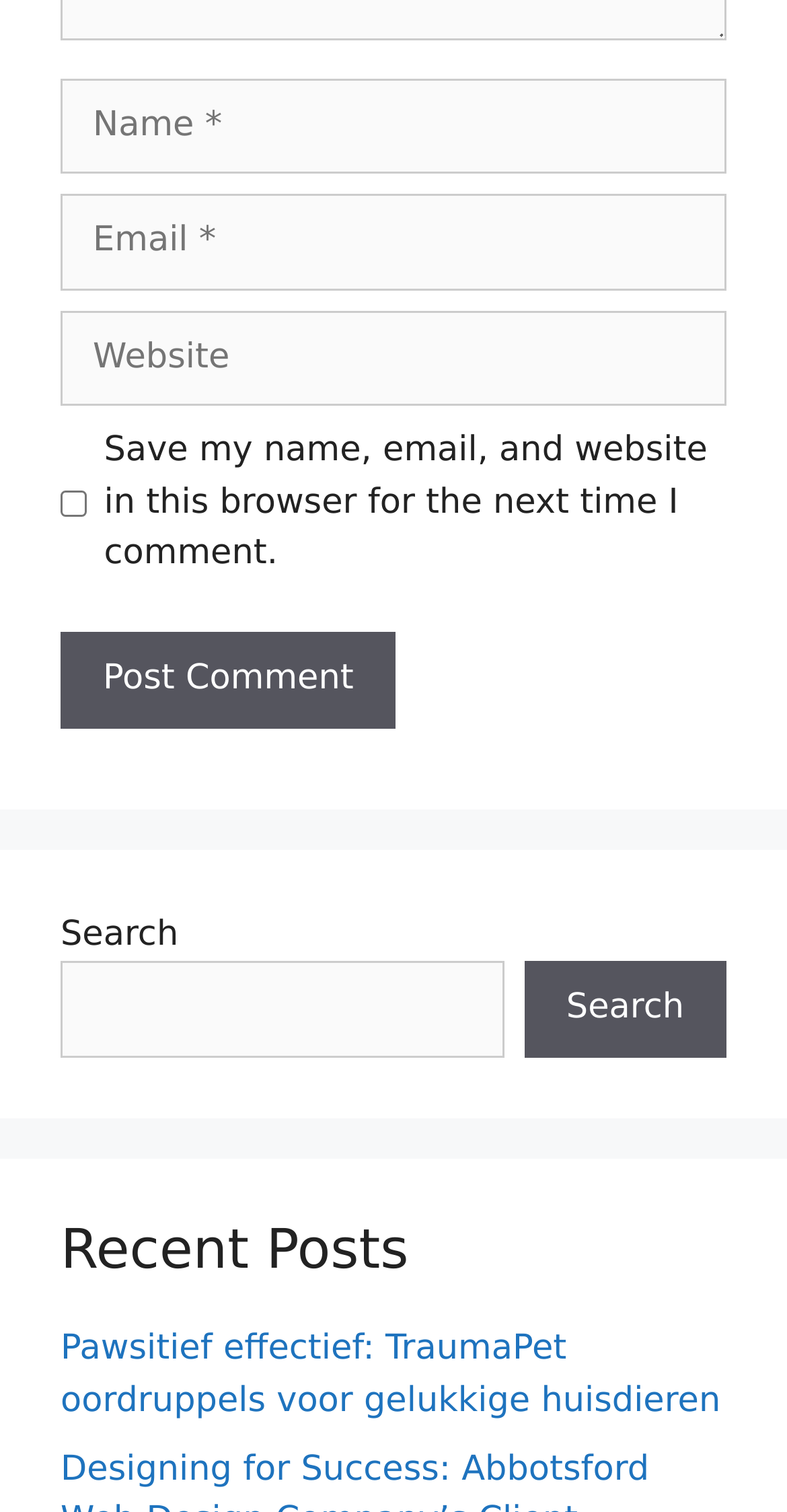Could you please study the image and provide a detailed answer to the question:
What is the category of the link 'Pawsitief effectief: TraumaPet oordruppels voor gelukkige huisdieren'?

The link is located under the heading 'Recent Posts', which suggests that it is a recent post on the website.